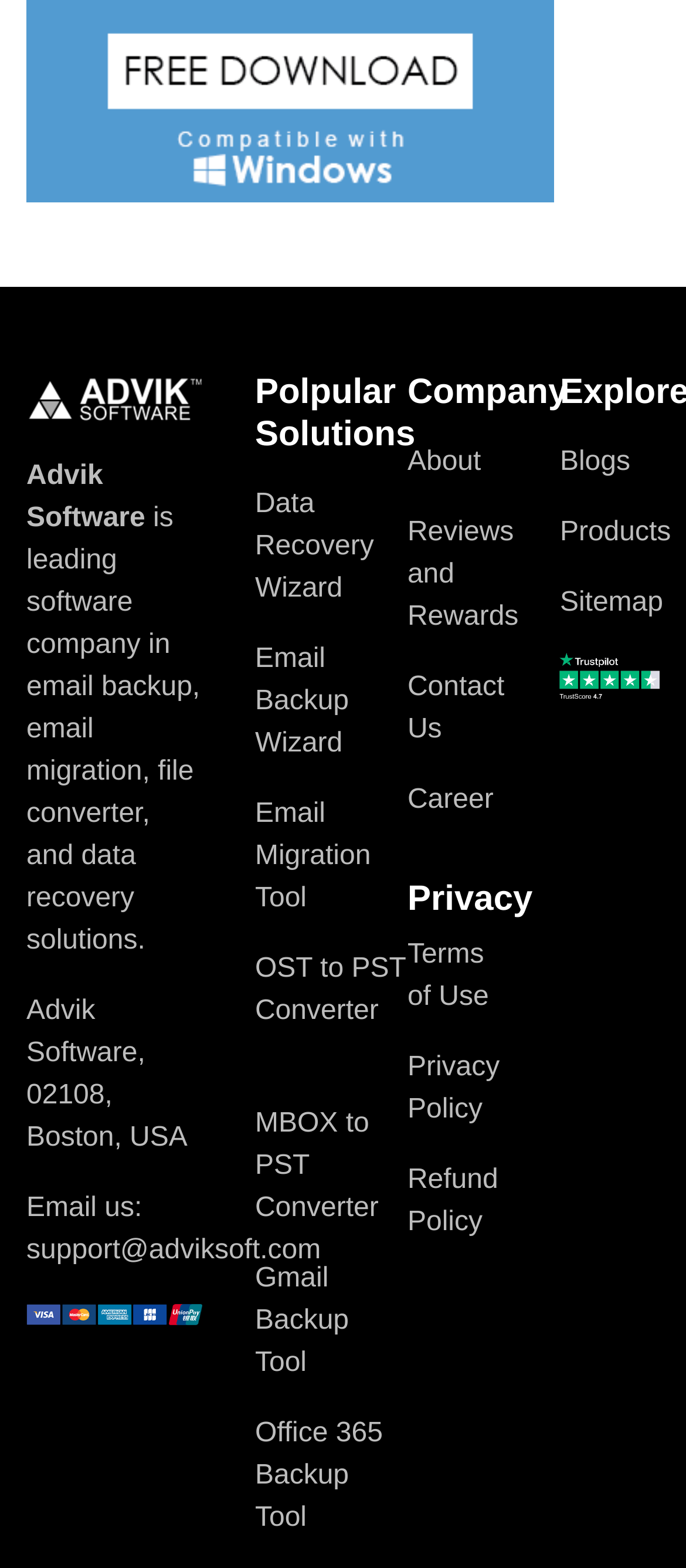Determine the bounding box coordinates for the area that should be clicked to carry out the following instruction: "Contact Us".

[0.594, 0.425, 0.756, 0.479]